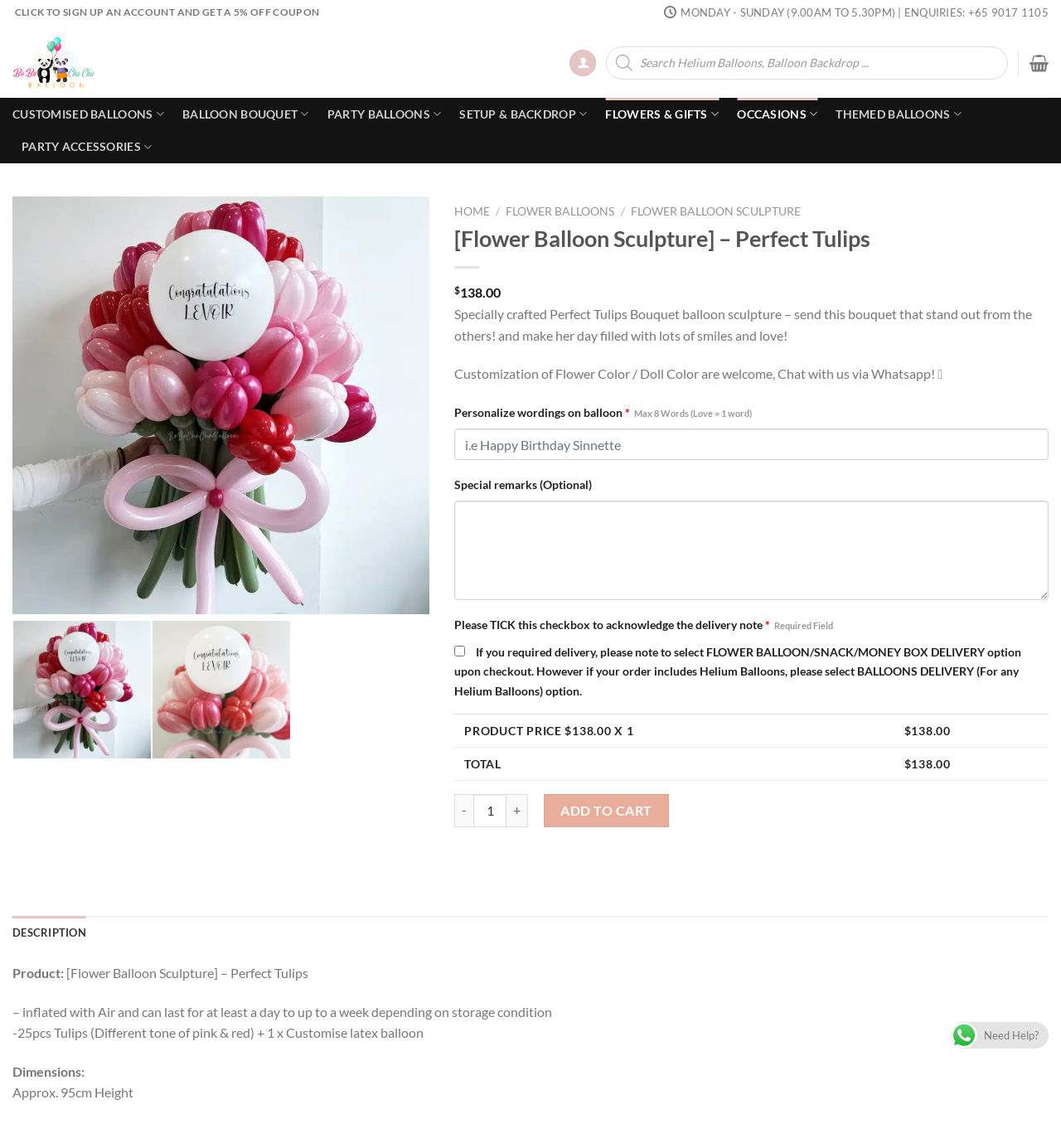What is the material used to inflate the balloon?
Please provide a detailed and thorough answer to the question.

The material used to inflate the balloon can be found in the 'DESCRIPTION' tab, where it is stated as '– inflated with Air and can last for at least a day to up to a week depending on storage condition'.